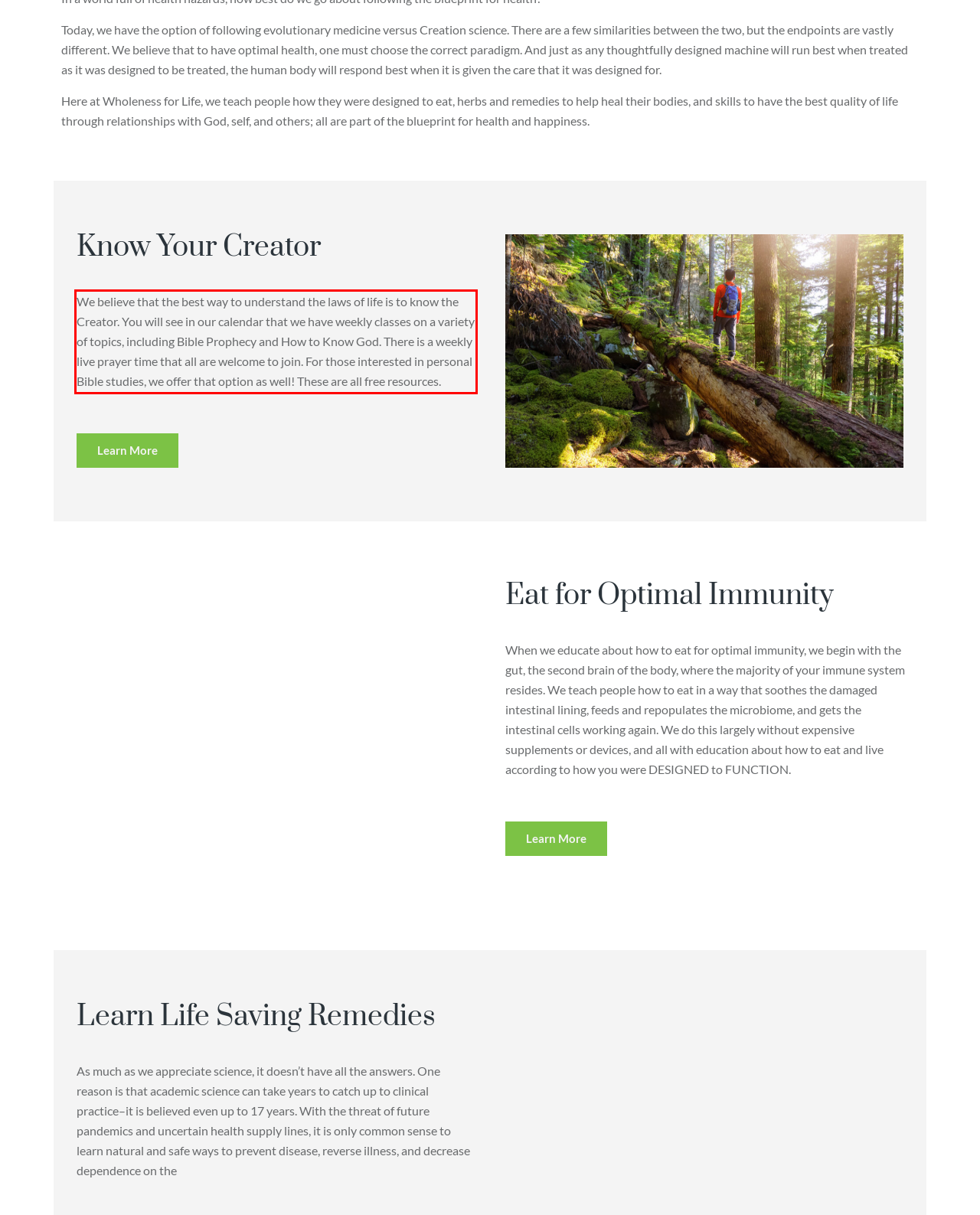Identify and transcribe the text content enclosed by the red bounding box in the given screenshot.

We believe that the best way to understand the laws of life is to know the Creator. You will see in our calendar that we have weekly classes on a variety of topics, including Bible Prophecy and How to Know God. There is a weekly live prayer time that all are welcome to join. For those interested in personal Bible studies, we offer that option as well! These are all free resources.